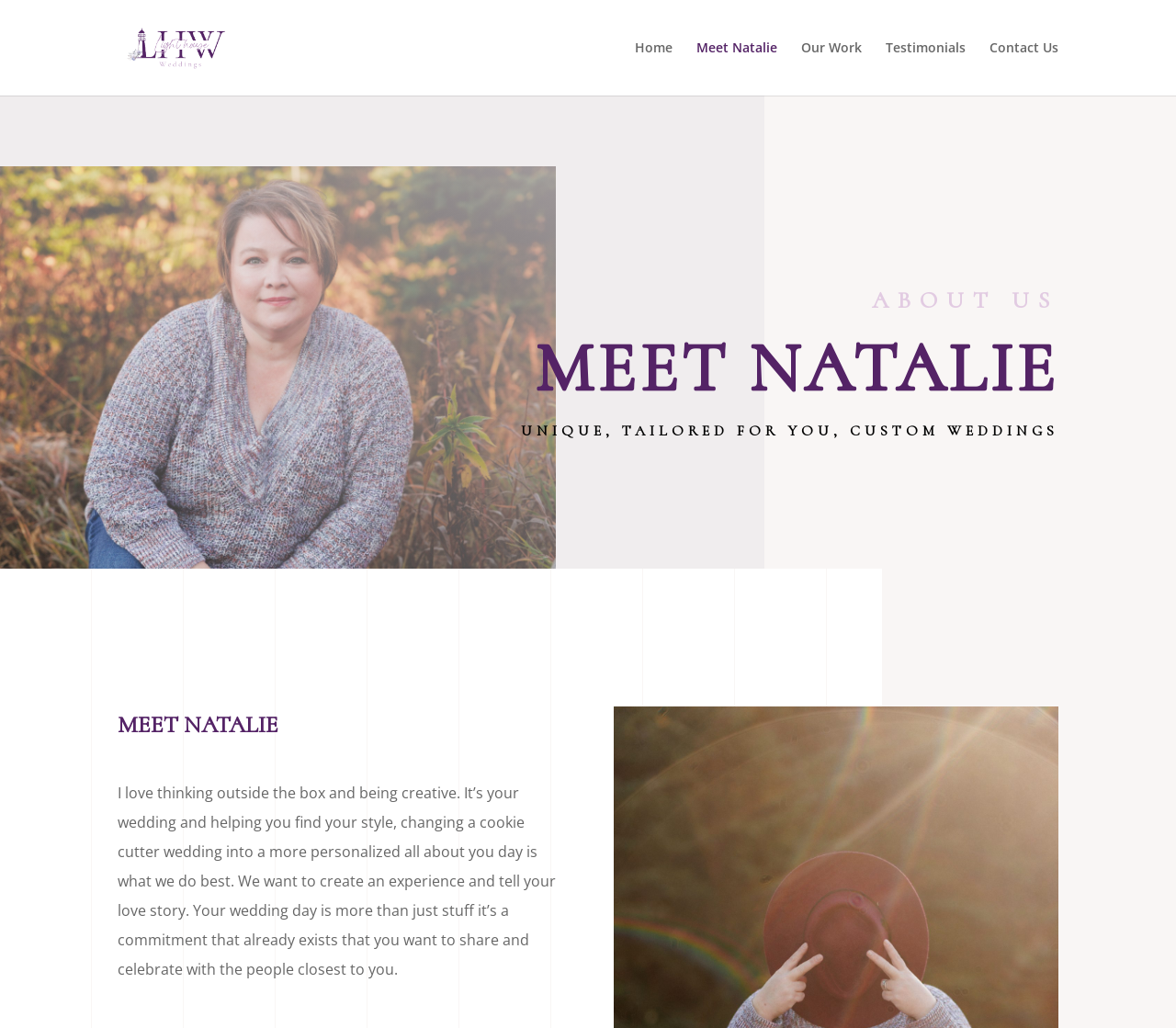What is the purpose of the wedding day?
Please use the visual content to give a single word or phrase answer.

To celebrate a commitment